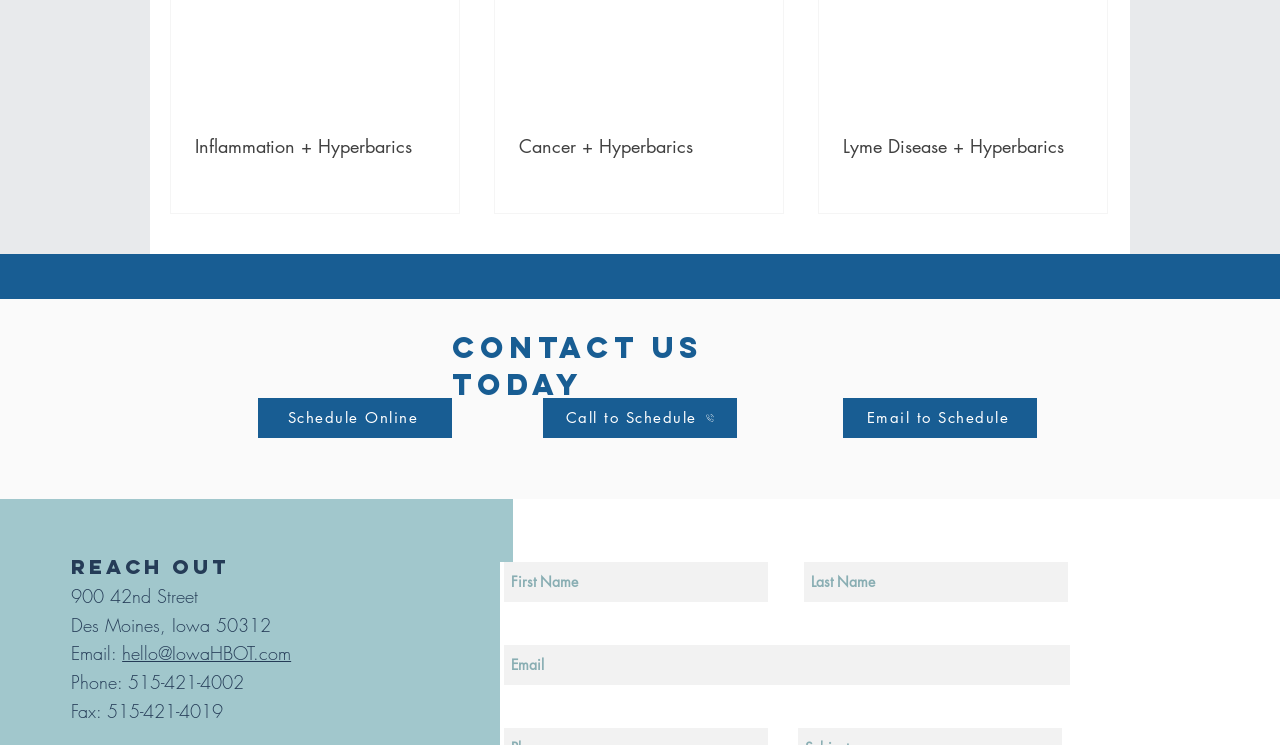Please specify the bounding box coordinates of the element that should be clicked to execute the given instruction: 'Enter first name'. Ensure the coordinates are four float numbers between 0 and 1, expressed as [left, top, right, bottom].

[0.394, 0.754, 0.6, 0.808]